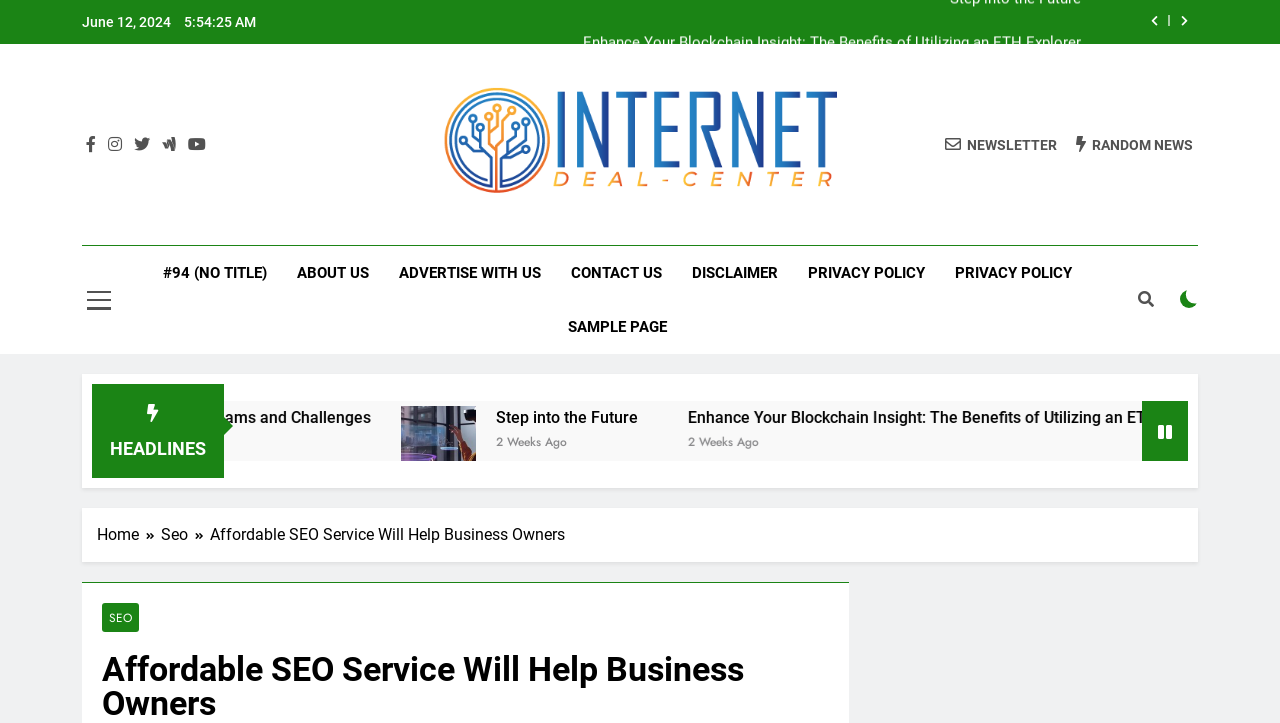Please determine the bounding box of the UI element that matches this description: 2 weeks ago. The coordinates should be given as (top-left x, top-left y, bottom-right x, bottom-right y), with all values between 0 and 1.

[0.117, 0.597, 0.172, 0.623]